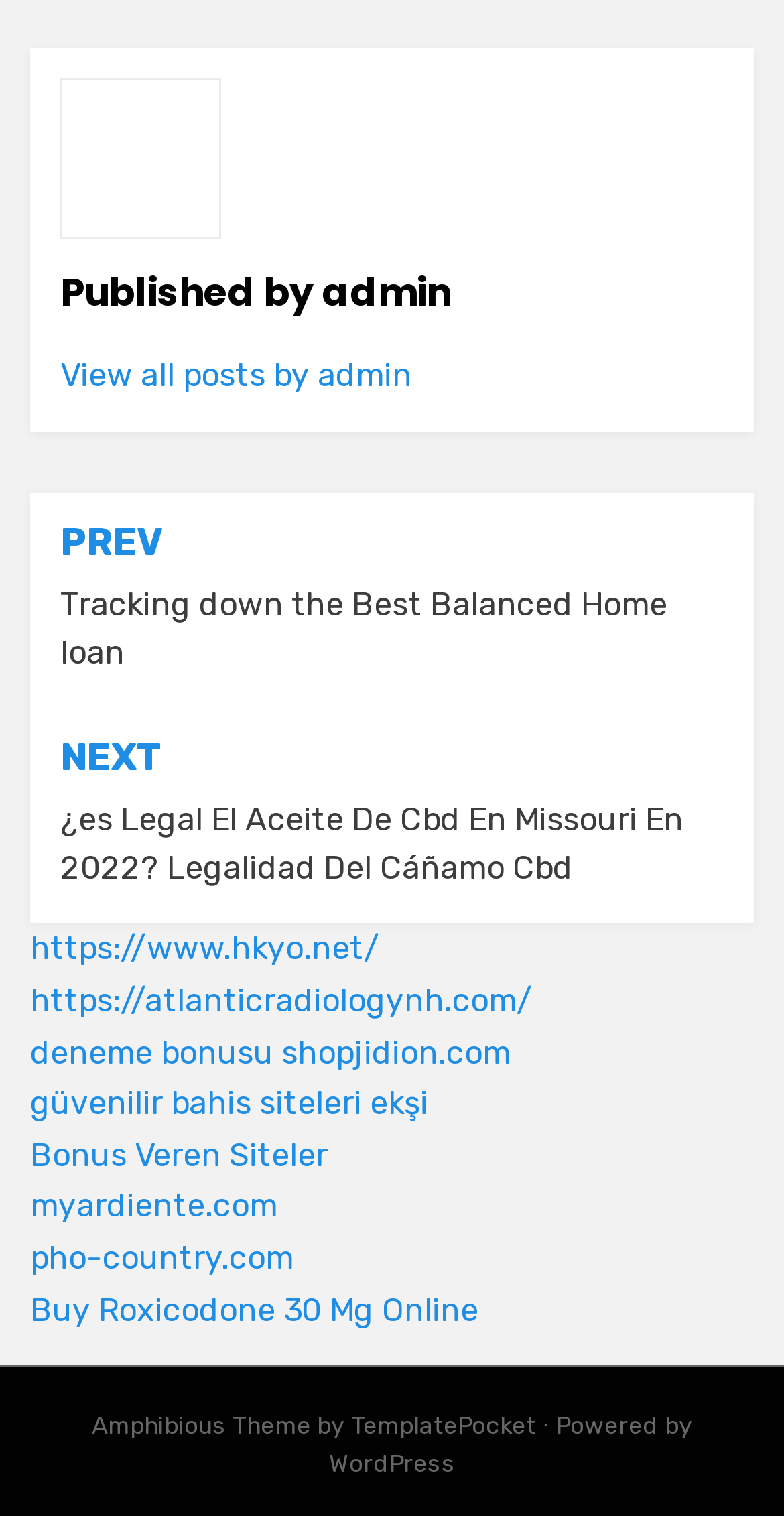Find the bounding box coordinates for the UI element that matches this description: "deneme bonusu shopjidion.com".

[0.038, 0.681, 0.651, 0.706]